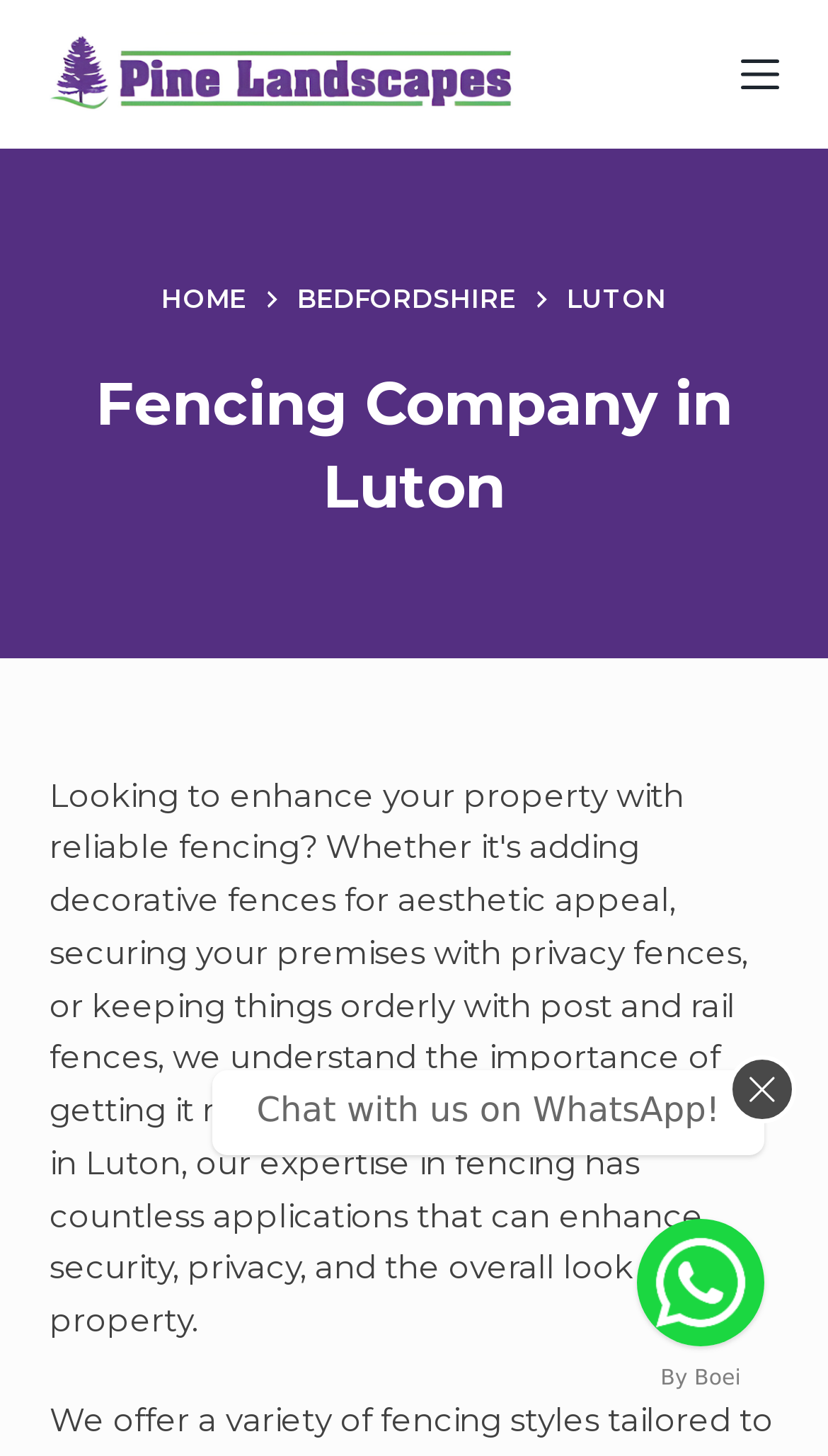Please find the bounding box coordinates of the clickable region needed to complete the following instruction: "Chat with us on WhatsApp". The bounding box coordinates must consist of four float numbers between 0 and 1, i.e., [left, top, right, bottom].

[0.769, 0.837, 0.923, 0.925]